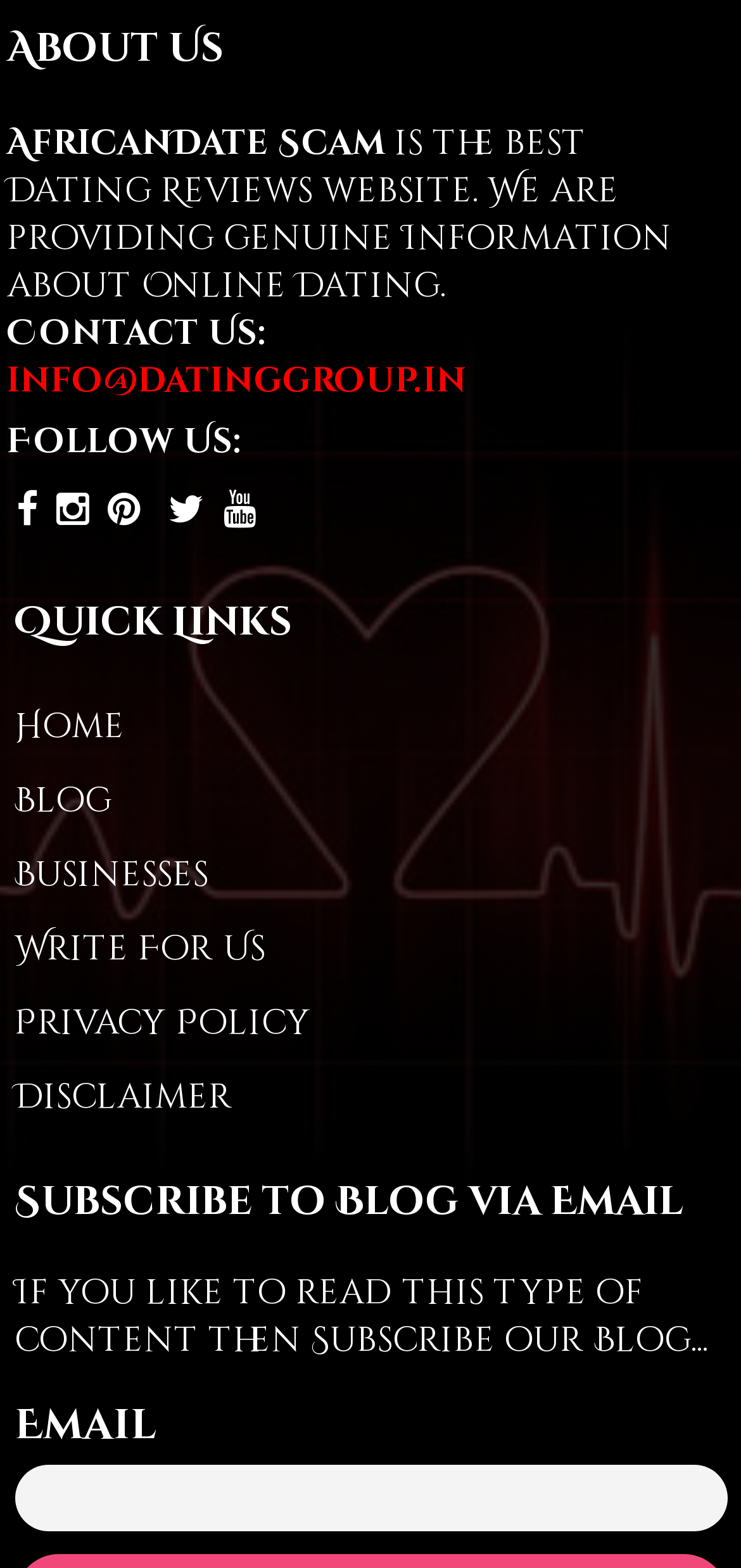Locate the bounding box coordinates of the element I should click to achieve the following instruction: "Click Search button".

None